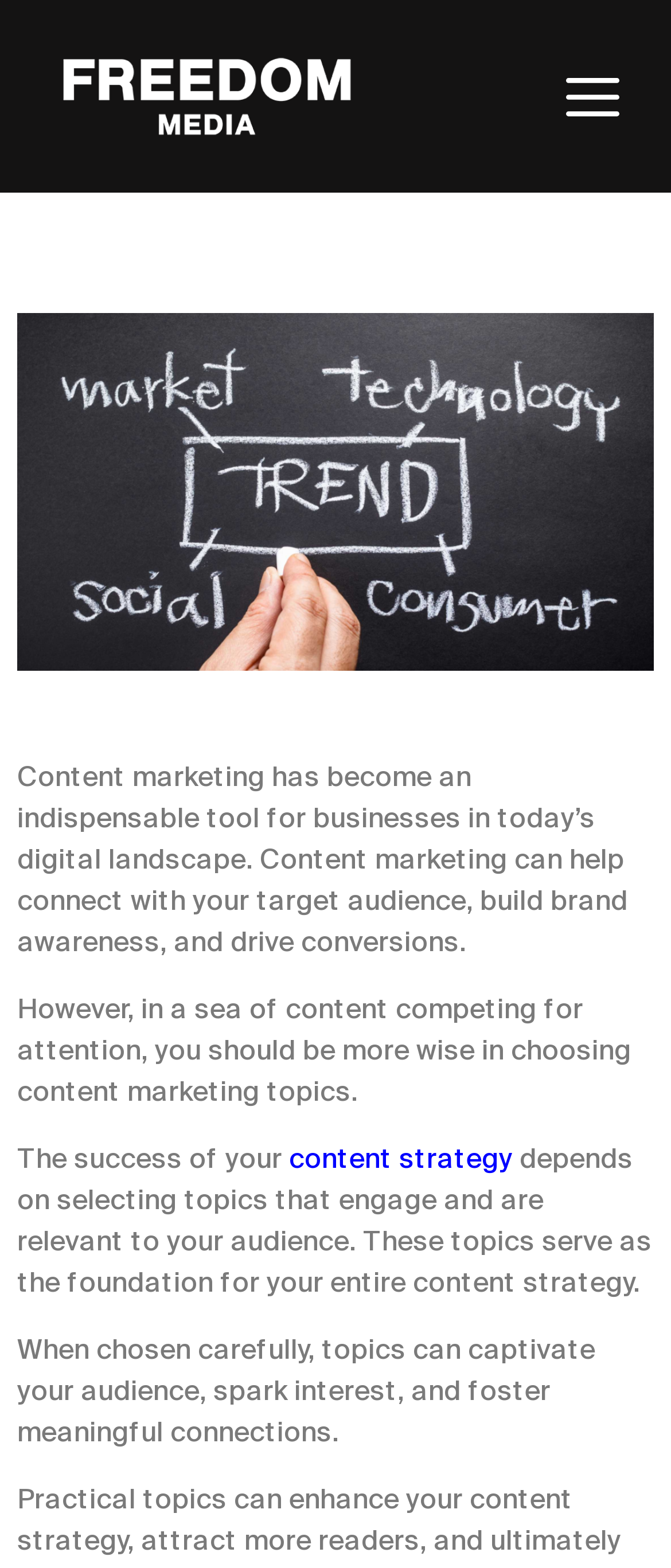Bounding box coordinates are specified in the format (top-left x, top-left y, bottom-right x, bottom-right y). All values are floating point numbers bounded between 0 and 1. Please provide the bounding box coordinate of the region this sentence describes: Menu

[0.792, 0.045, 1.0, 0.079]